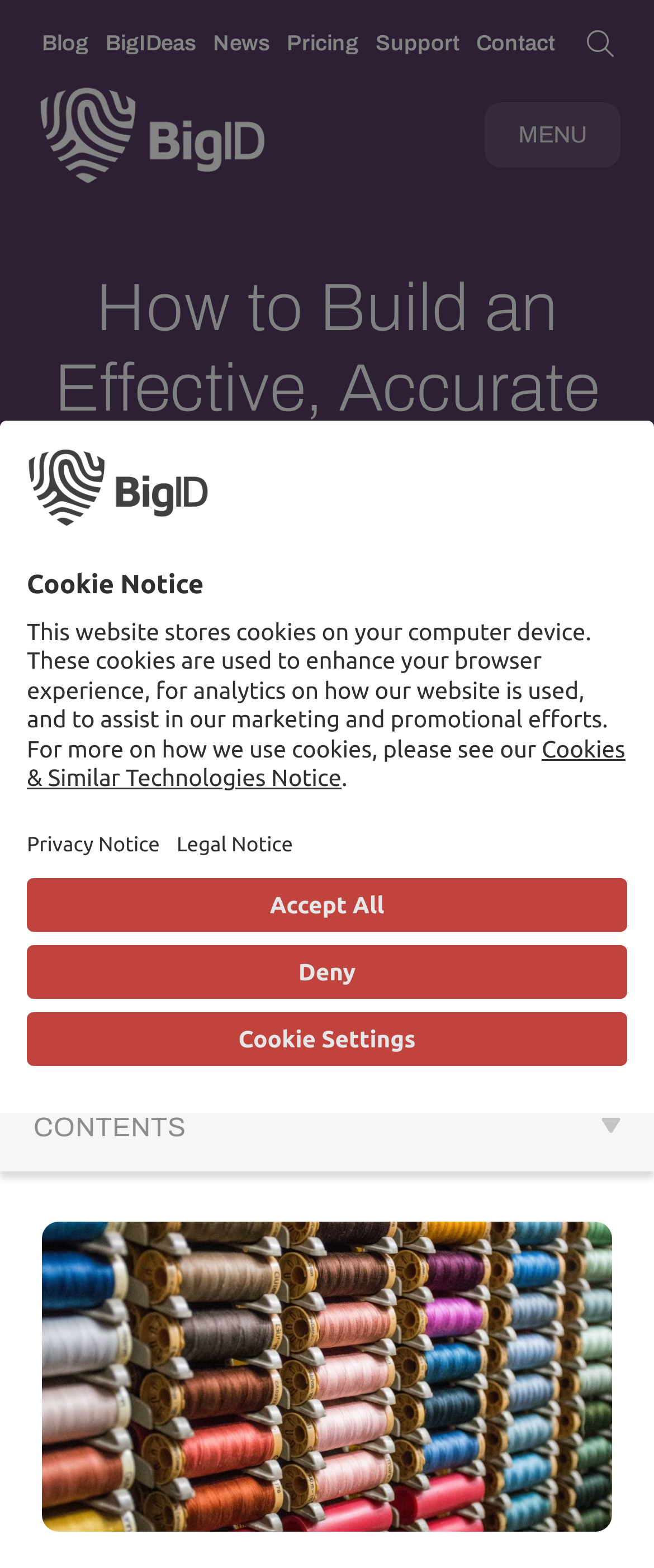Determine the bounding box coordinates for the clickable element required to fulfill the instruction: "Search for something". Provide the coordinates as four float numbers between 0 and 1, i.e., [left, top, right, bottom].

[0.887, 0.0, 0.949, 0.056]